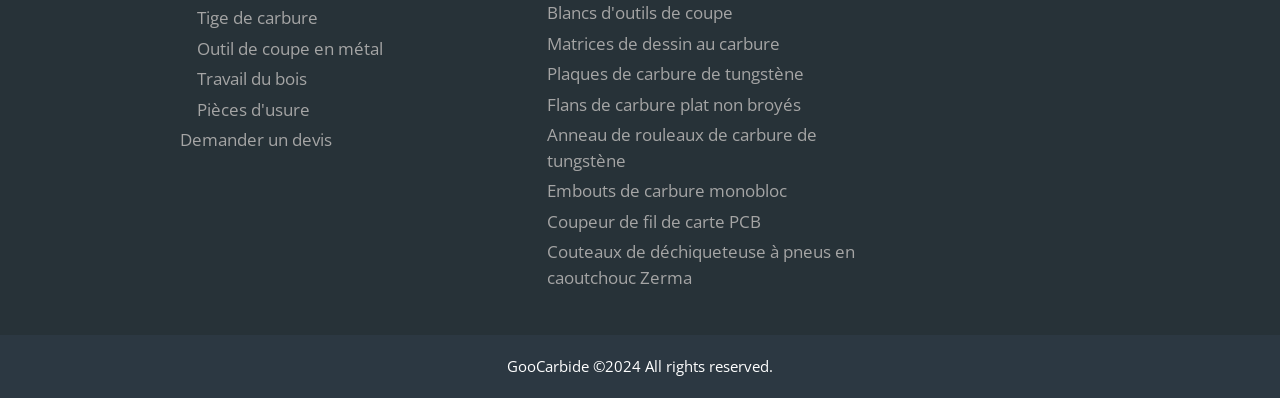How many links are on the webpage?
Based on the screenshot, respond with a single word or phrase.

13